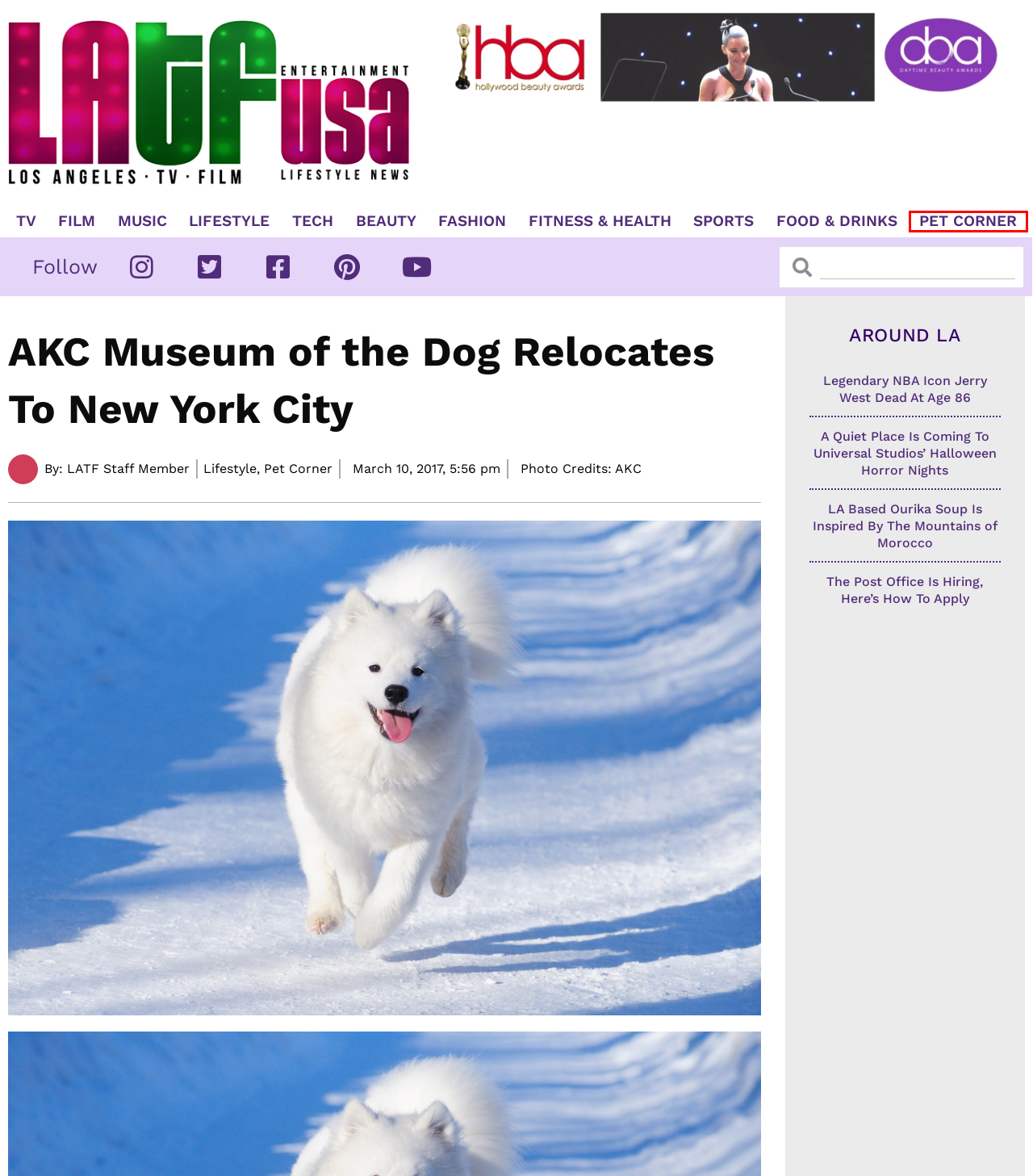With the provided screenshot showing a webpage and a red bounding box, determine which webpage description best fits the new page that appears after clicking the element inside the red box. Here are the options:
A. Sports Archives | LATF USA NEWS
B. Film Archives | LATF USA NEWS
C. Fashion Archives | LATF USA NEWS
D. TV Archives | LATF USA NEWS
E. Pet Corner Archives | LATF USA NEWS
F. Music Archives | LATF USA NEWS
G. Food And Drink Archives | LATF USA NEWS
H. A Quiet Place Is Coming To Universal Studios’ Halloween Horror Nights | LATF USA NEWS

E